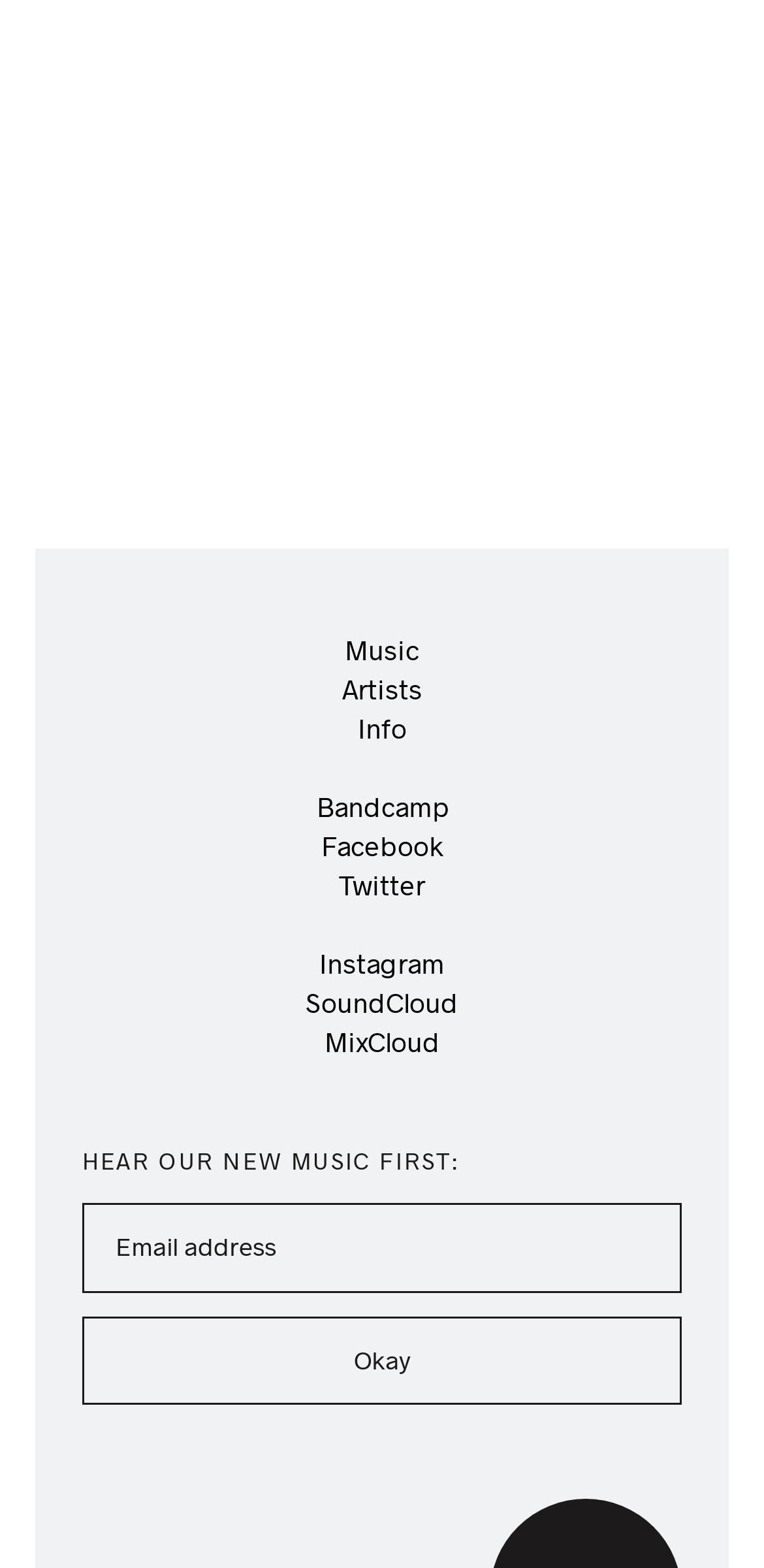Determine the bounding box coordinates for the clickable element required to fulfill the instruction: "Enter email address". Provide the coordinates as four float numbers between 0 and 1, i.e., [left, top, right, bottom].

[0.108, 0.768, 0.892, 0.825]